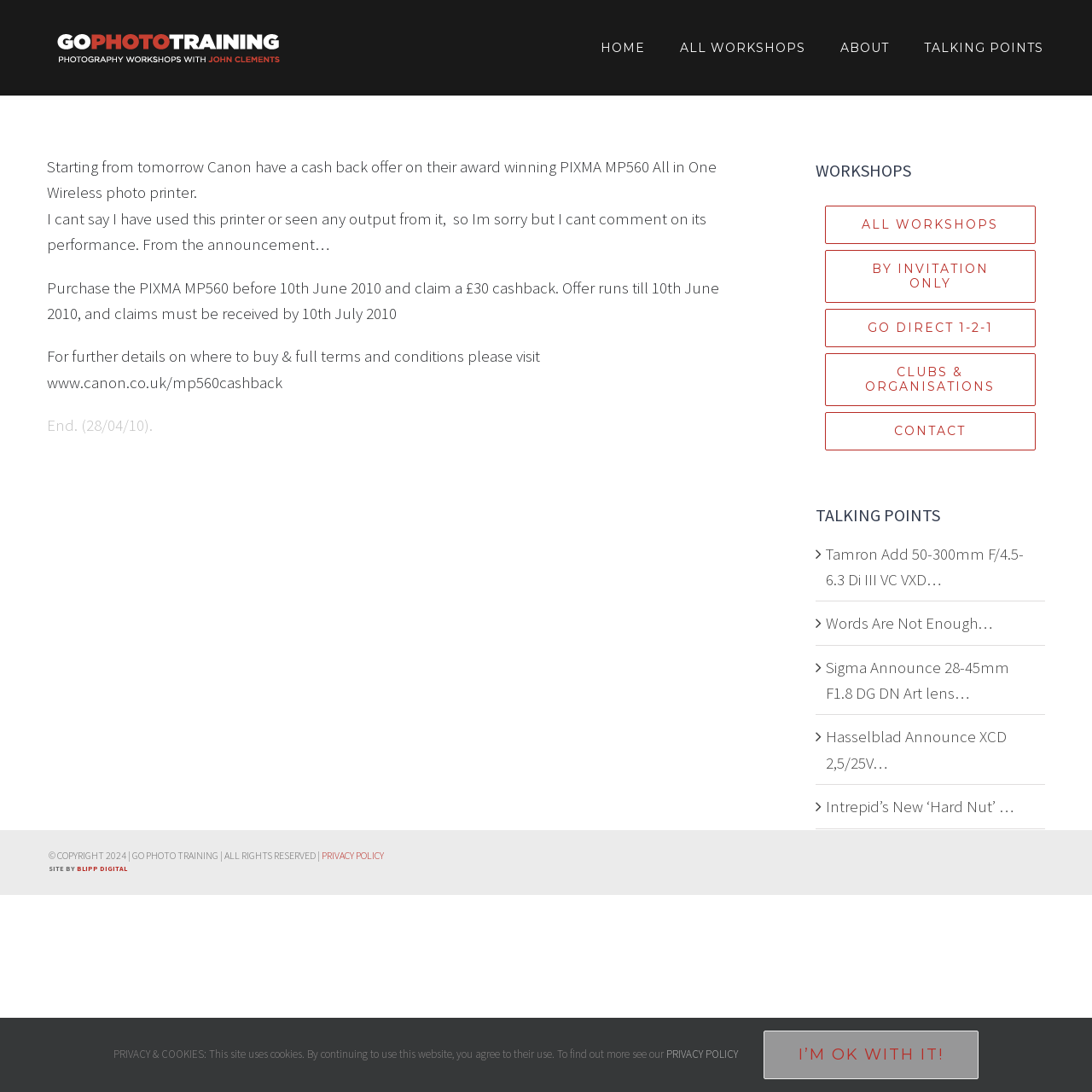Locate the bounding box coordinates of the element that should be clicked to fulfill the instruction: "Get the office address".

None